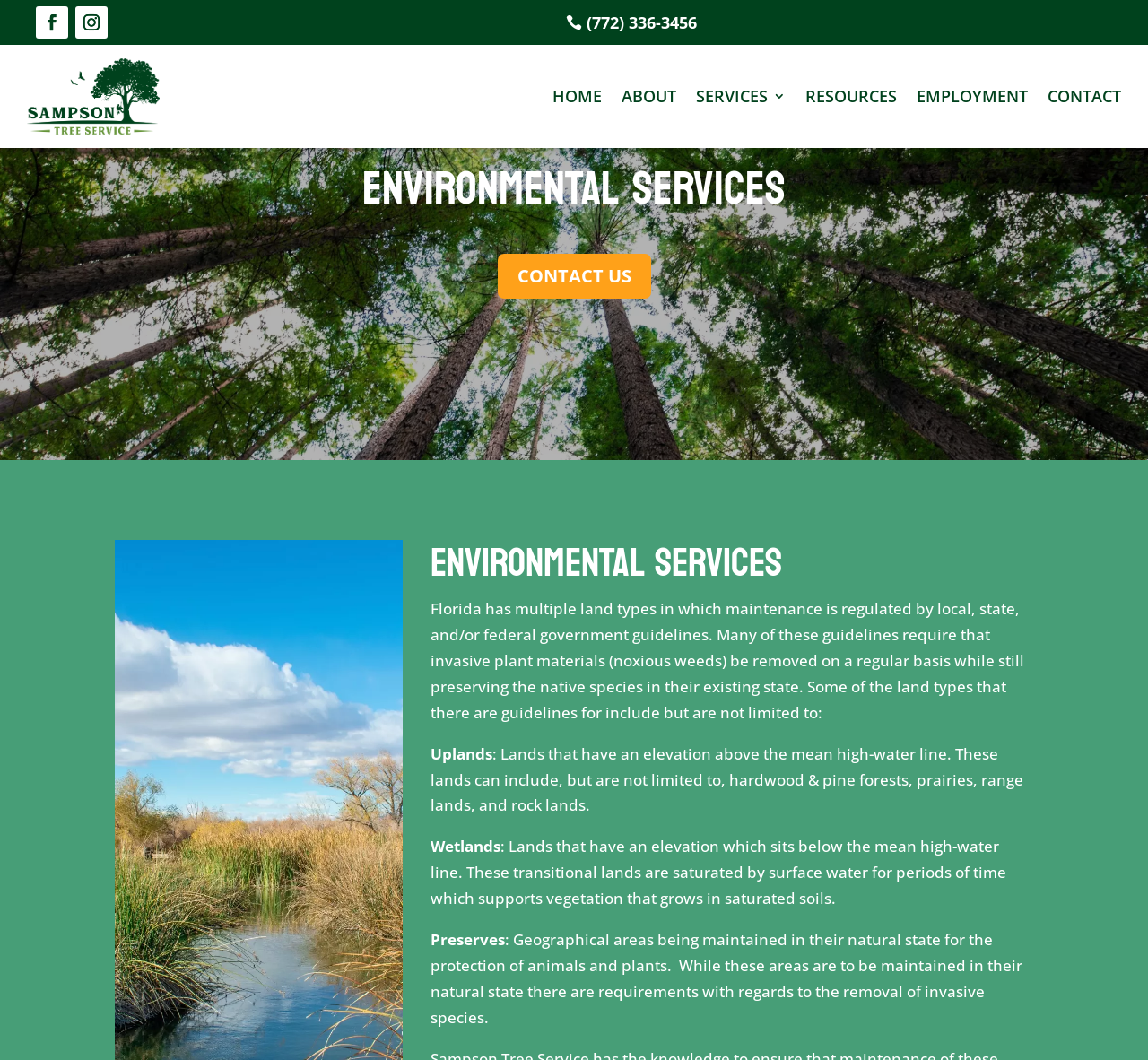What is the purpose of maintaining preserves?
From the image, respond with a single word or phrase.

Protection of animals and plants